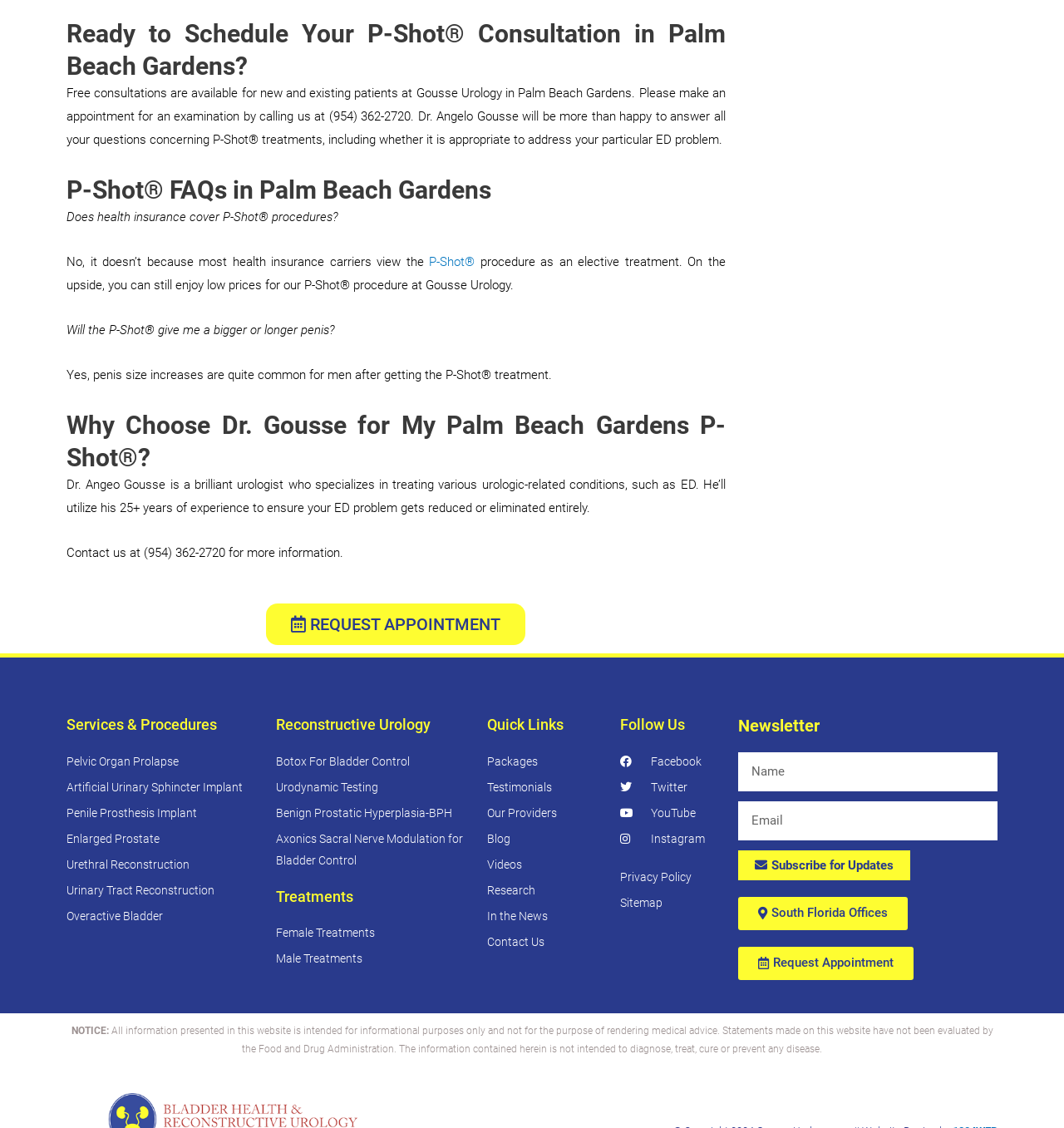Kindly determine the bounding box coordinates for the clickable area to achieve the given instruction: "Learn about P-Shot® FAQs".

[0.062, 0.154, 0.682, 0.183]